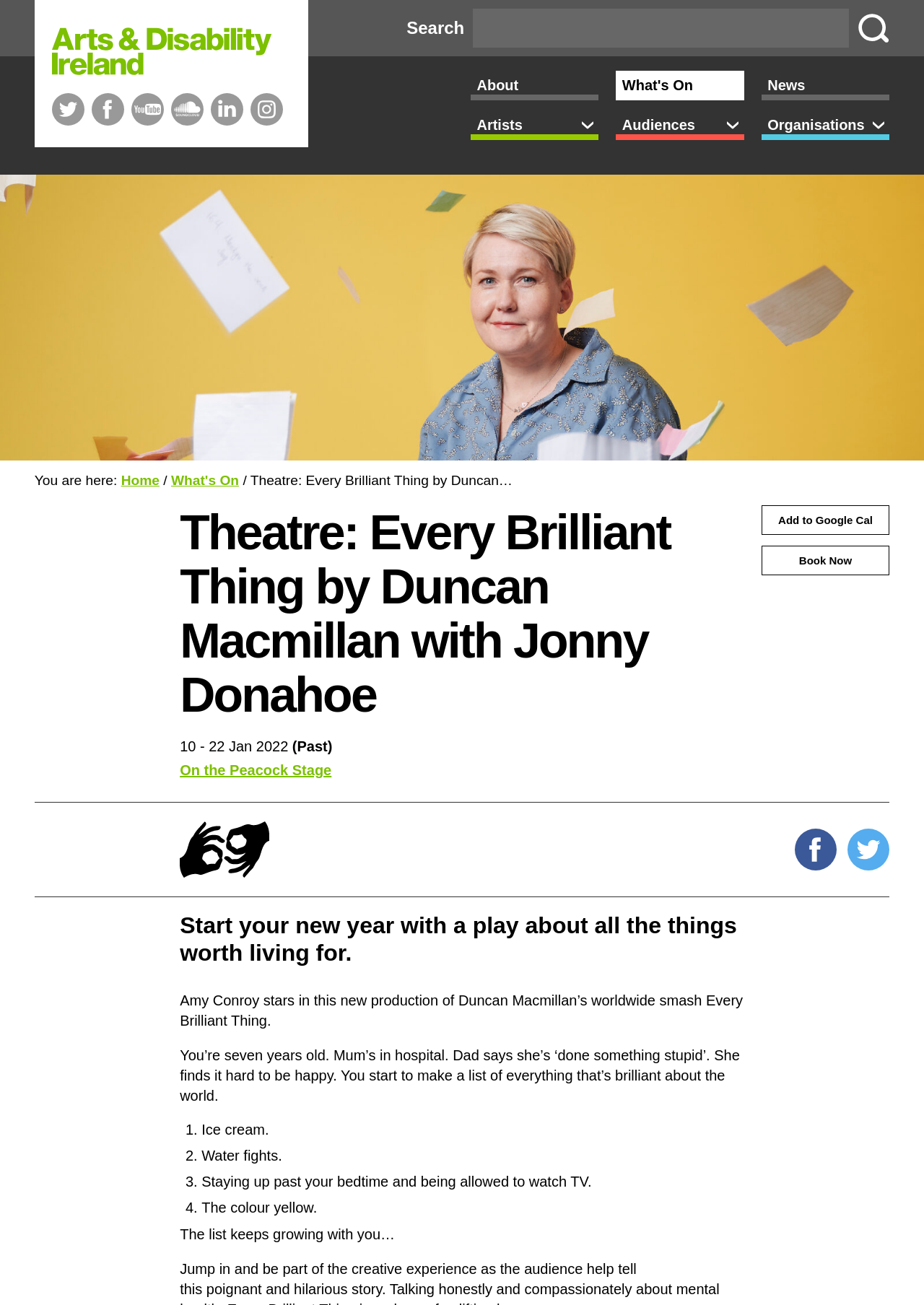Indicate the bounding box coordinates of the element that must be clicked to execute the instruction: "Book tickets now". The coordinates should be given as four float numbers between 0 and 1, i.e., [left, top, right, bottom].

[0.824, 0.418, 0.963, 0.441]